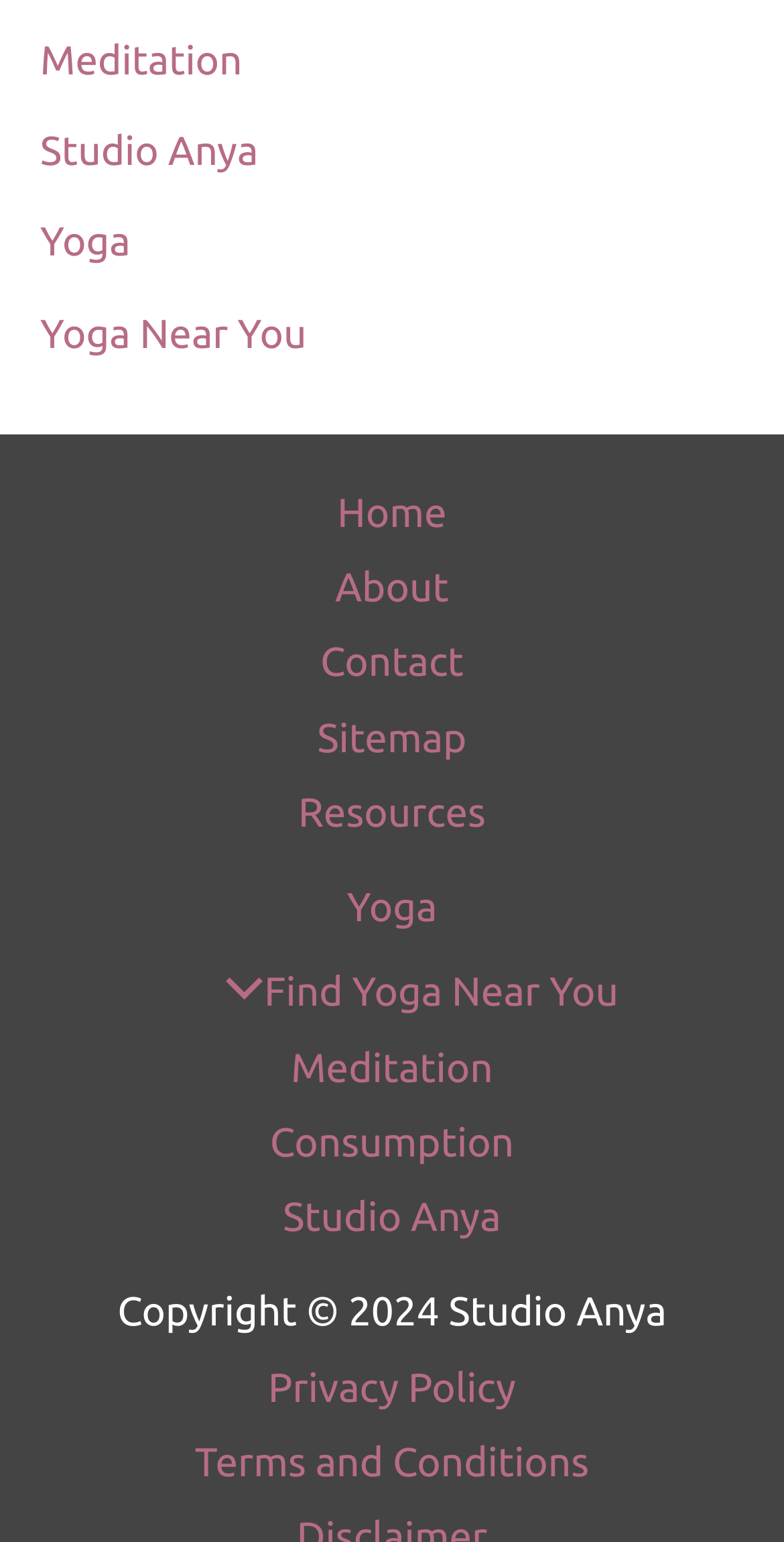What is the last link in the 'Menu' navigation?
Answer the question with just one word or phrase using the image.

Studio Anya